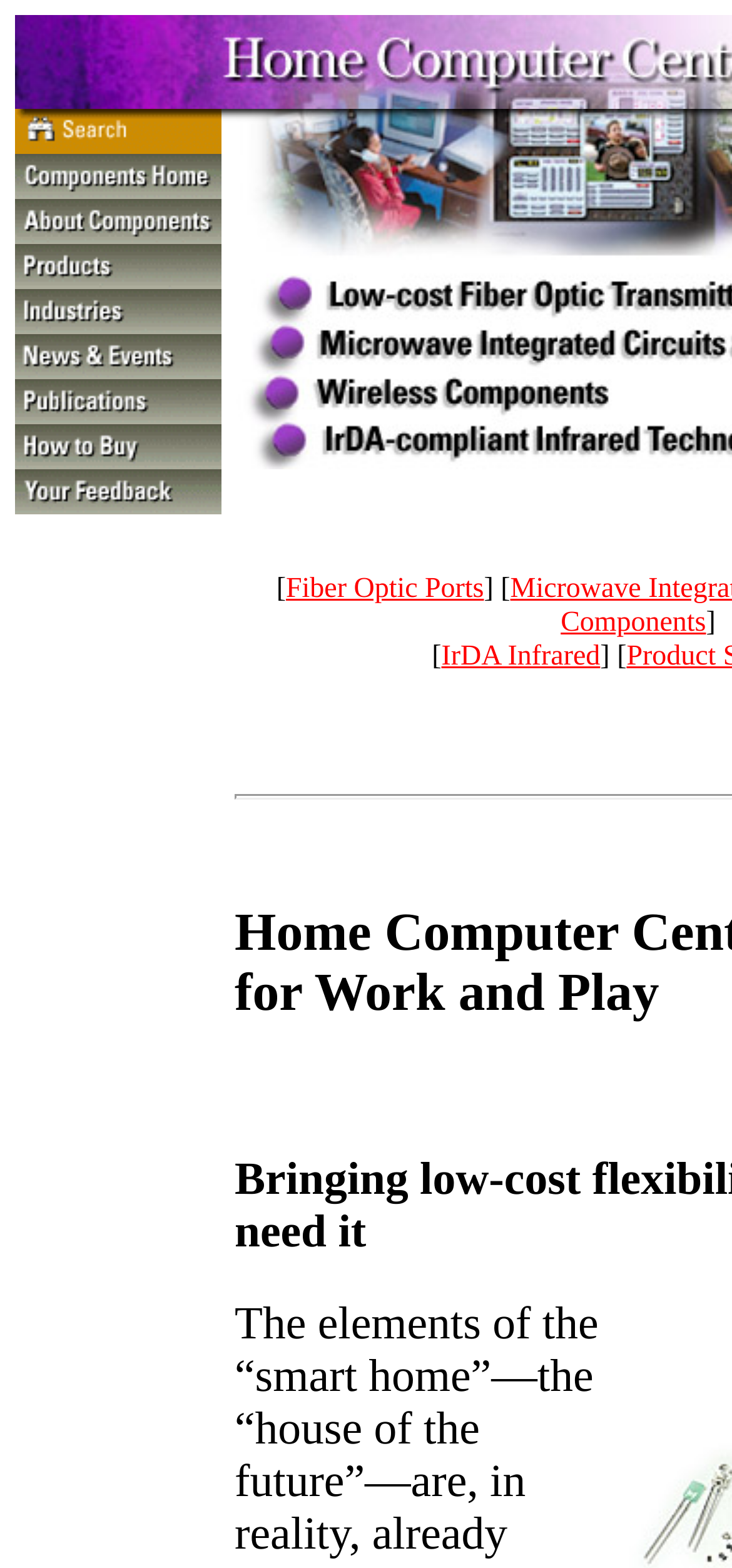Identify the bounding box of the HTML element described as: "alt="Search"".

[0.021, 0.073, 0.303, 0.105]